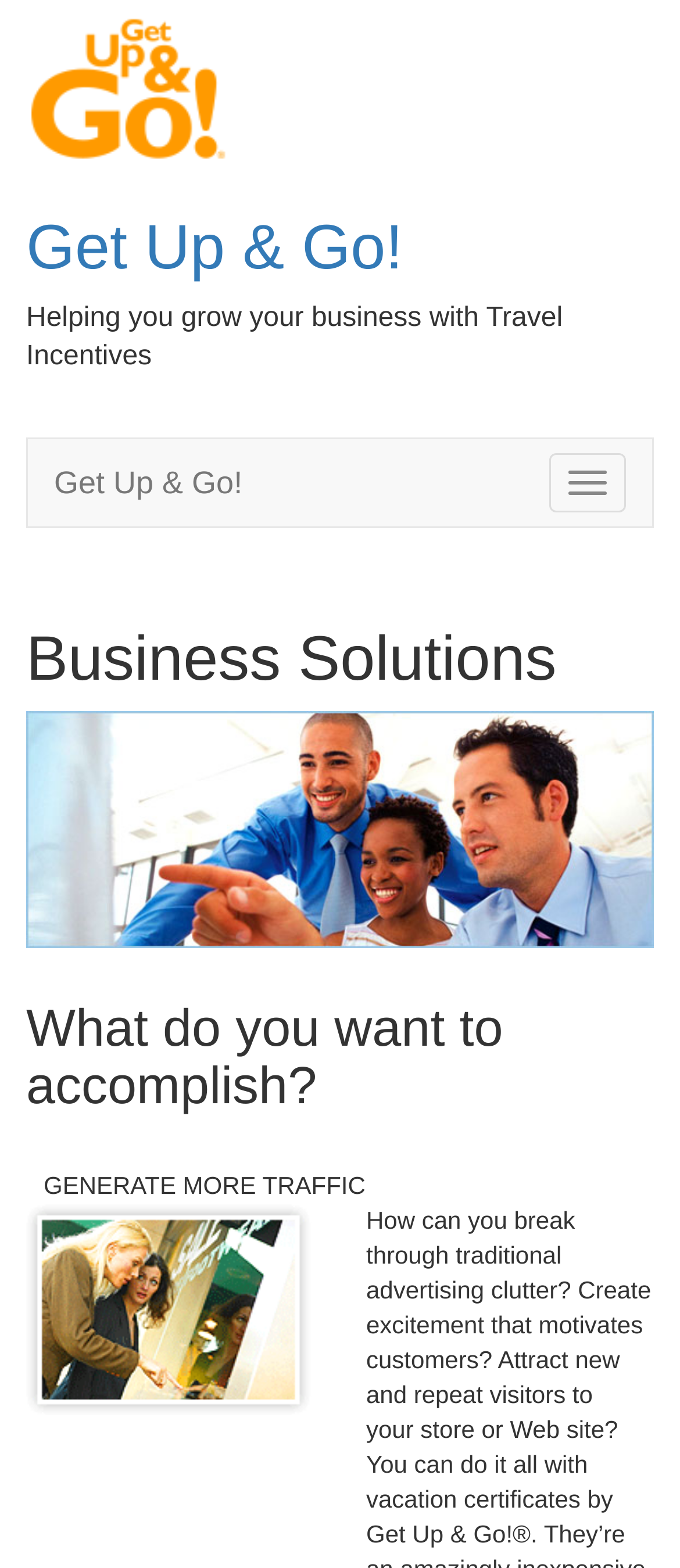What is the benefit of using Get Up & Go!'s business solutions?
Your answer should be a single word or phrase derived from the screenshot.

Increase sales and ROI